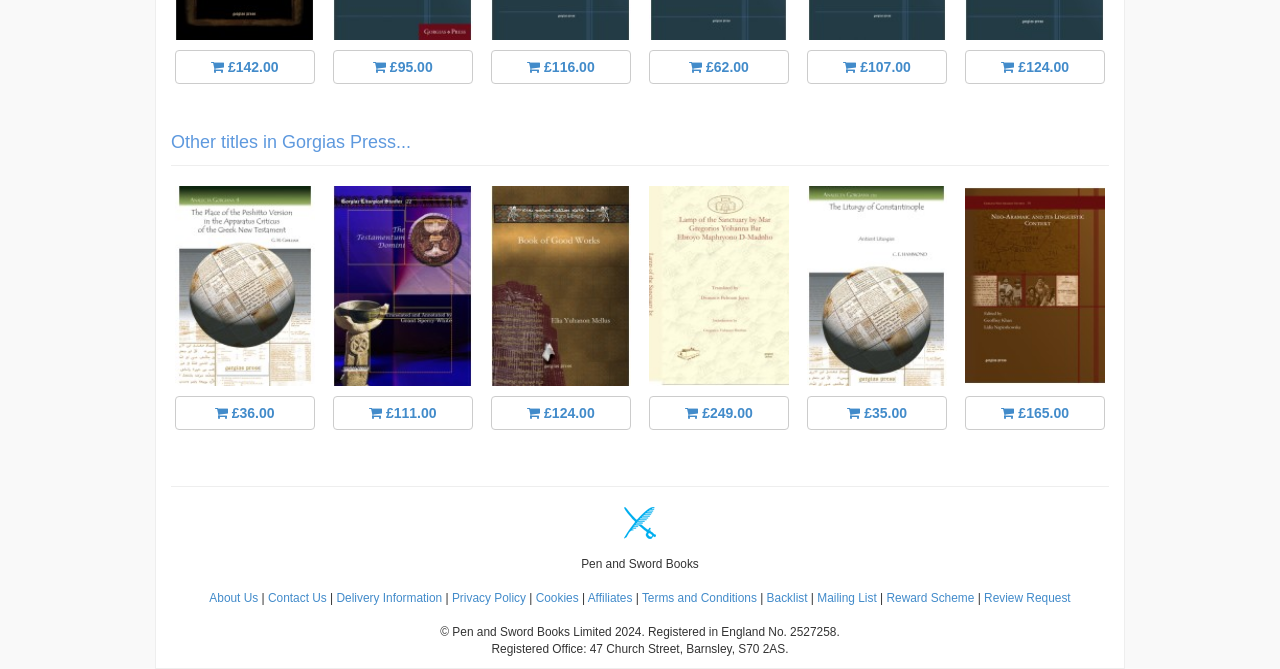What is the address of the registered office?
Refer to the screenshot and respond with a concise word or phrase.

47 Church Street, Barnsley, S70 2AS